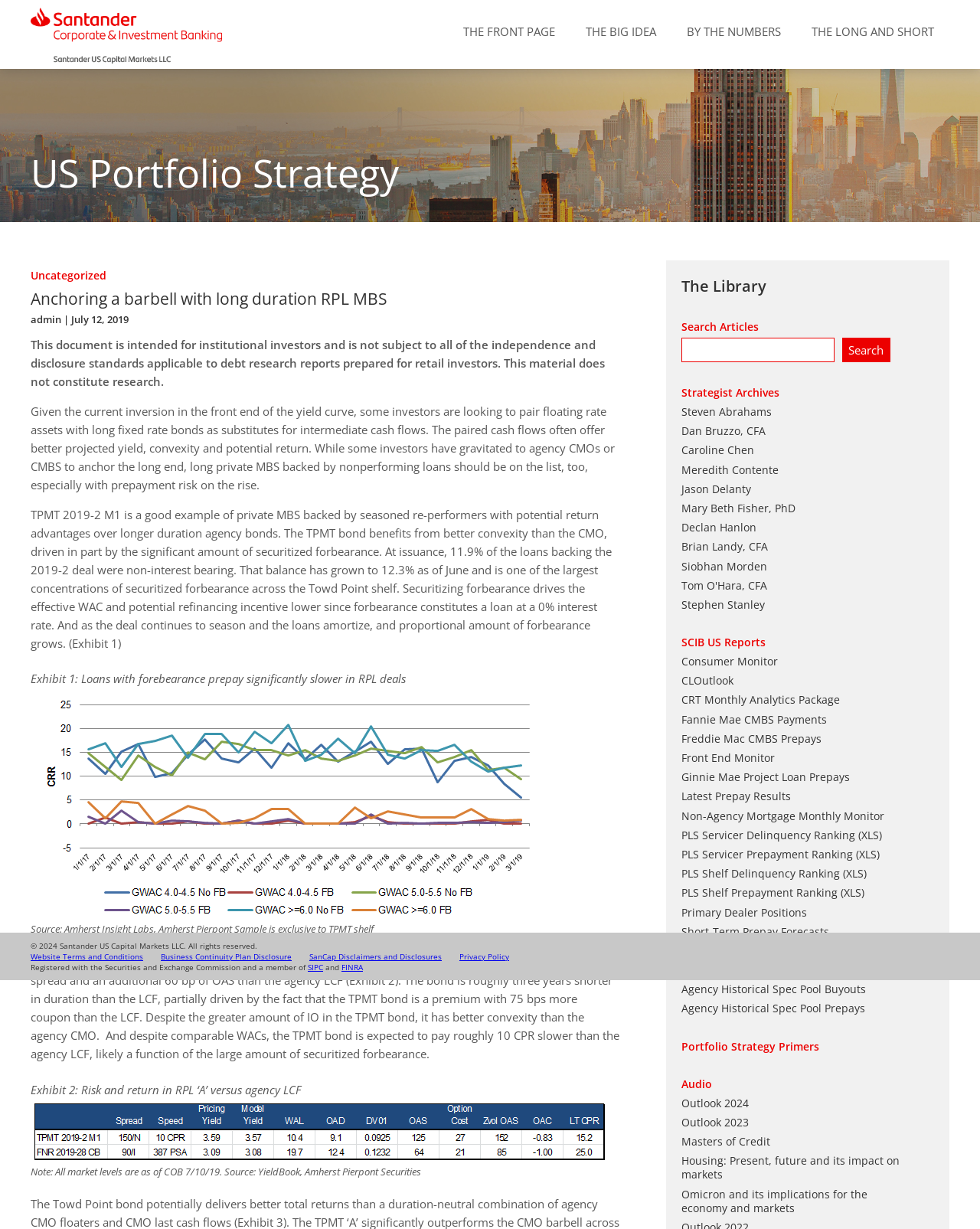Examine the image carefully and respond to the question with a detailed answer: 
What type of reports are available in the SCIB US Reports section?

The question is asking for the type of reports available in the SCIB US Reports section. By looking at the webpage, we can see that various links such as 'Consumer Monitor', 'CLOutlook', 'CRT Monthly Analytics Package', etc. are present, which suggests that various types of reports are available in this section.